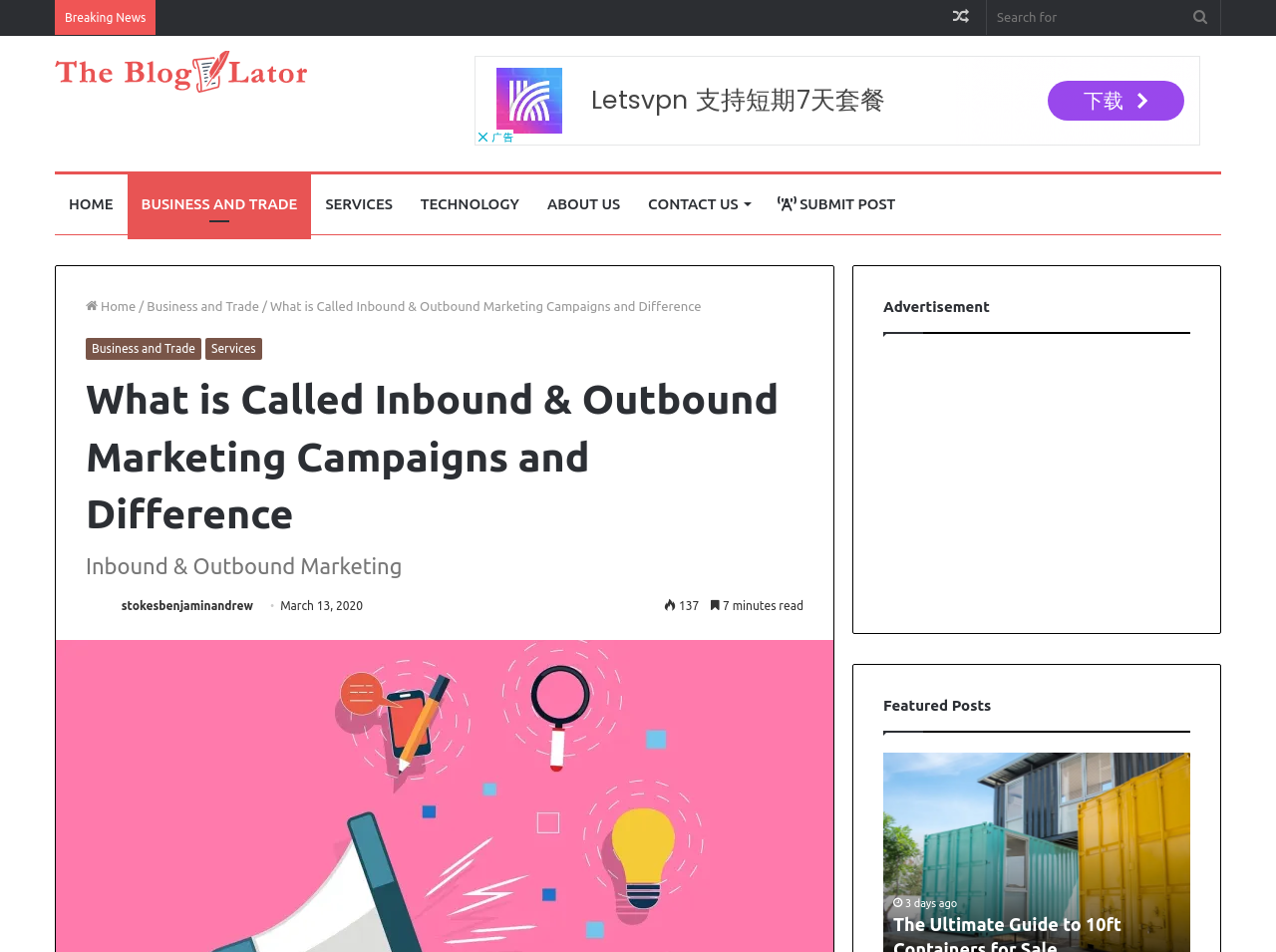What is the date of the current article?
Please answer the question as detailed as possible based on the image.

I found the text 'March 13, 2020' in the header section, which indicates the publication date of the current article.